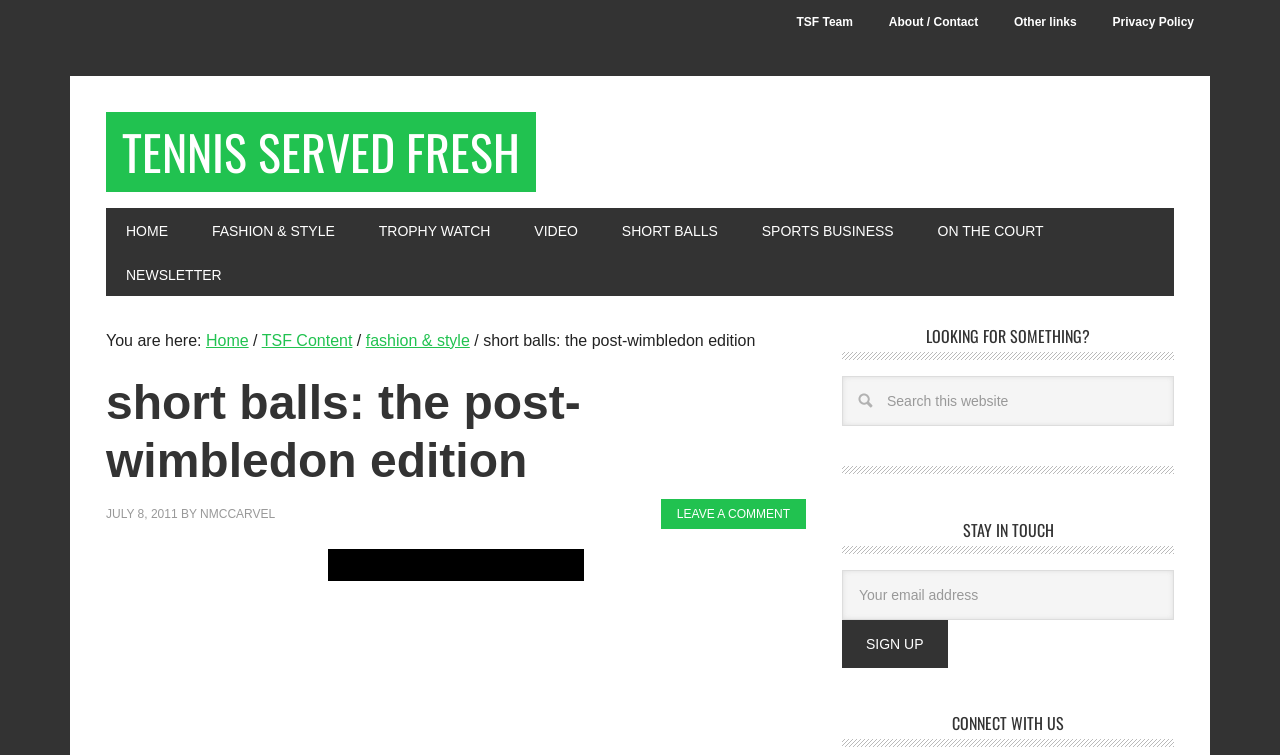Determine the bounding box for the UI element described here: "Newsletter".

[0.083, 0.334, 0.189, 0.392]